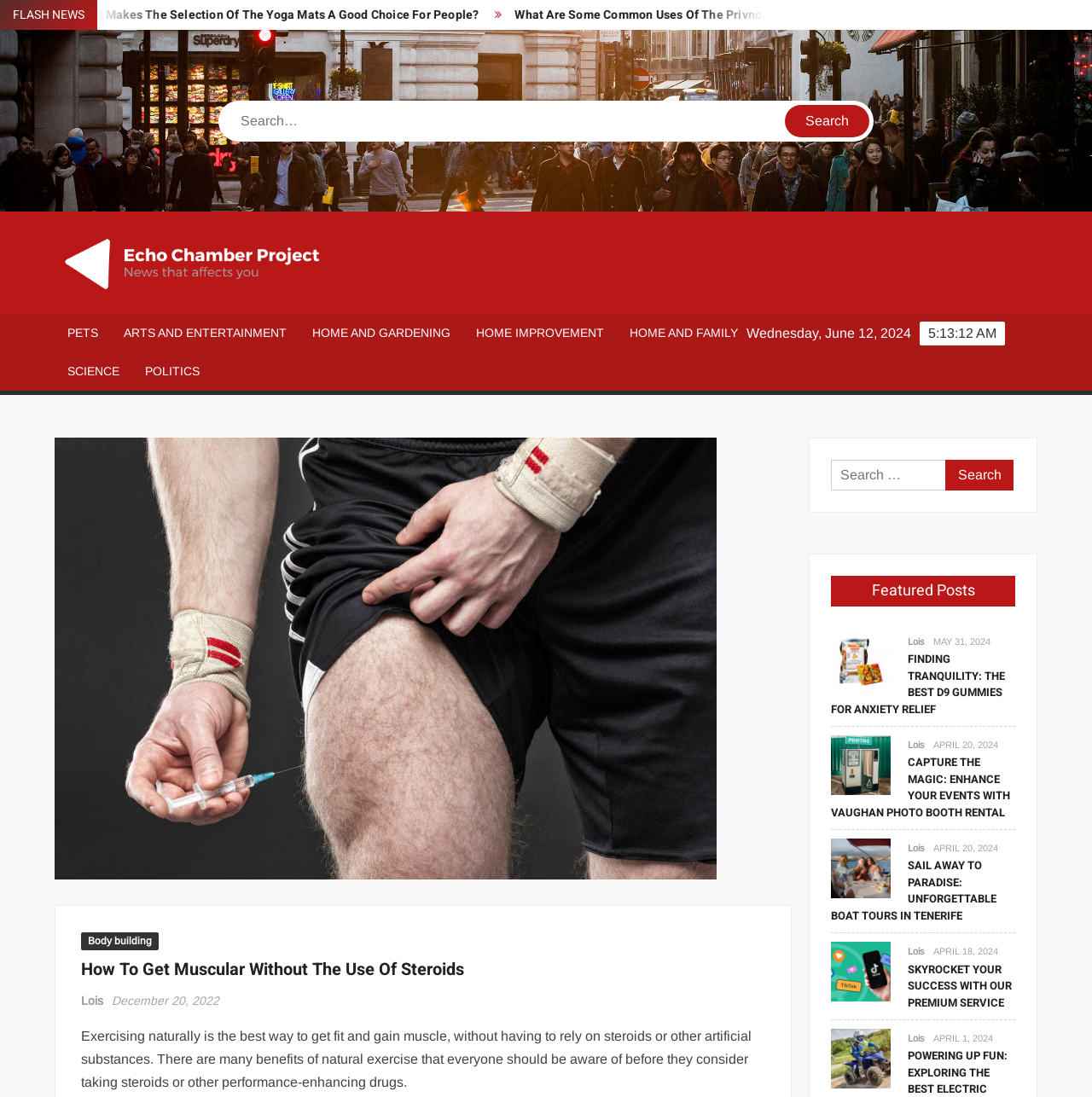Identify and provide the bounding box coordinates of the UI element described: "parent_node: Search for: value="Search"". The coordinates should be formatted as [left, top, right, bottom], with each number being a float between 0 and 1.

[0.866, 0.419, 0.928, 0.447]